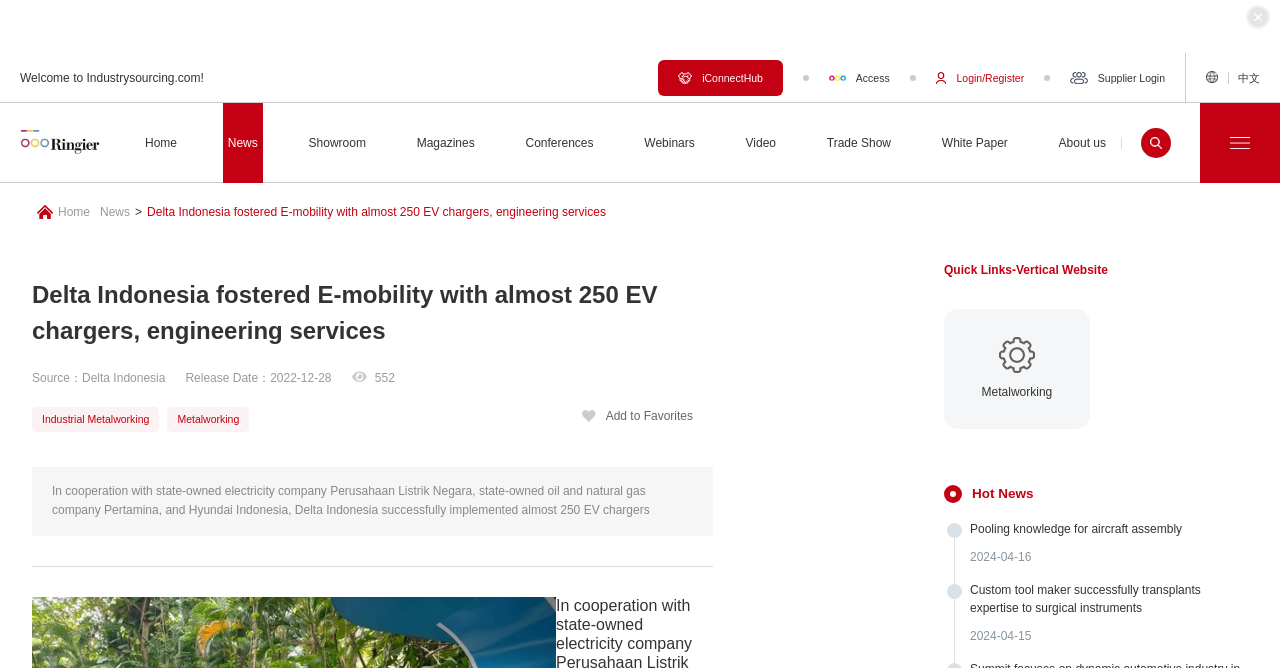Could you highlight the region that needs to be clicked to execute the instruction: "Read the news about Delta Indonesia fostering E-mobility"?

[0.115, 0.304, 0.473, 0.331]